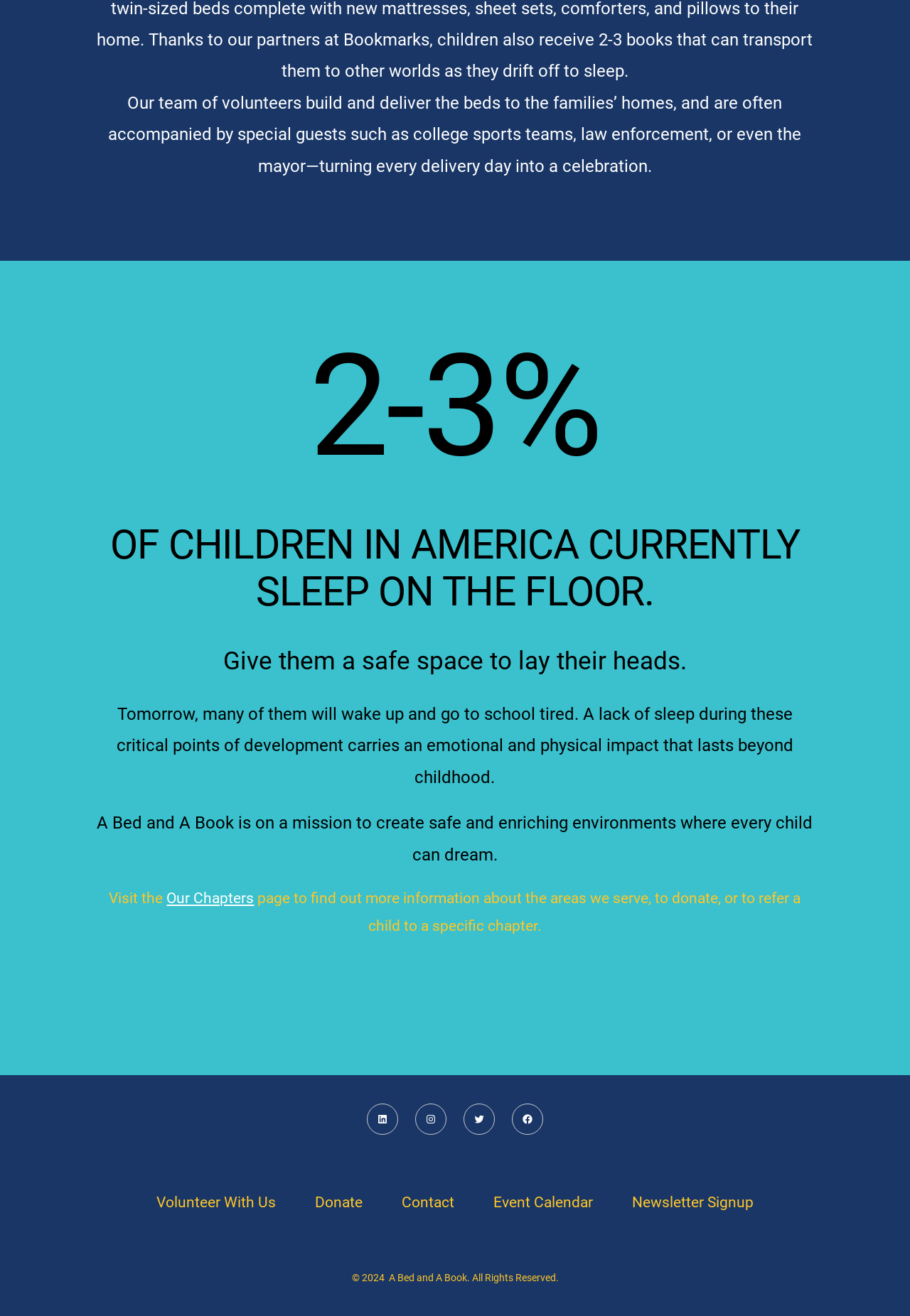What percentage of children in America sleep on the floor?
Using the image provided, answer with just one word or phrase.

2-3%